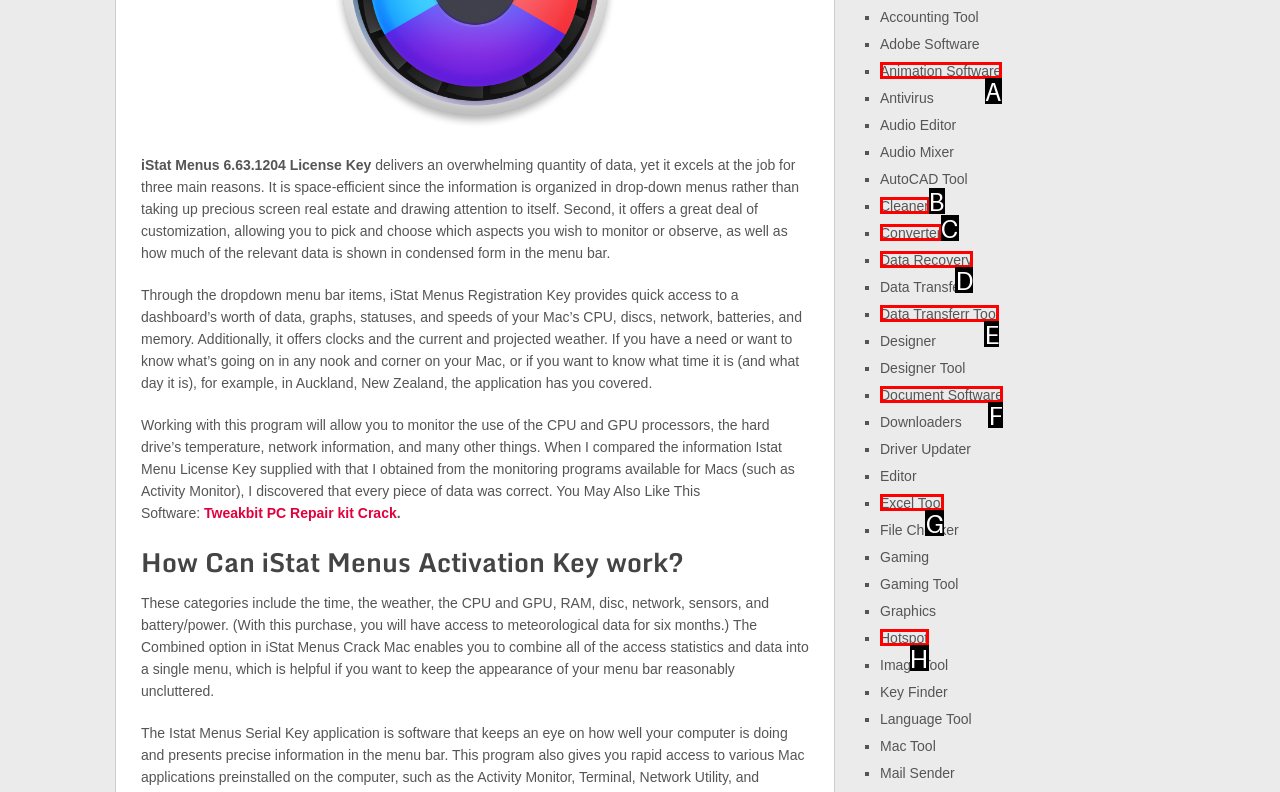Identify the UI element that corresponds to this description: Data Transferr Tool
Respond with the letter of the correct option.

E